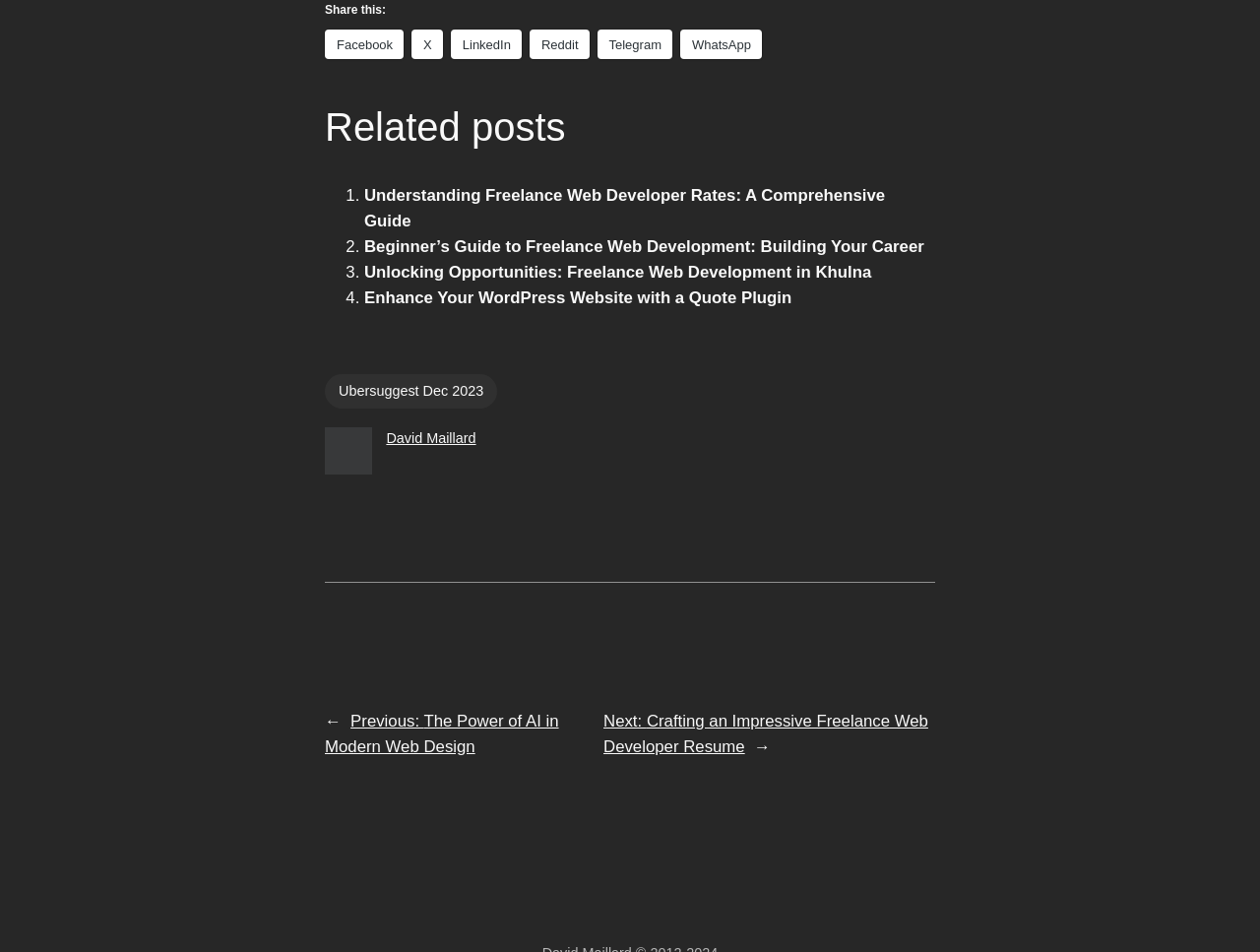What is the topic of the related posts?
Your answer should be a single word or phrase derived from the screenshot.

Freelance web development